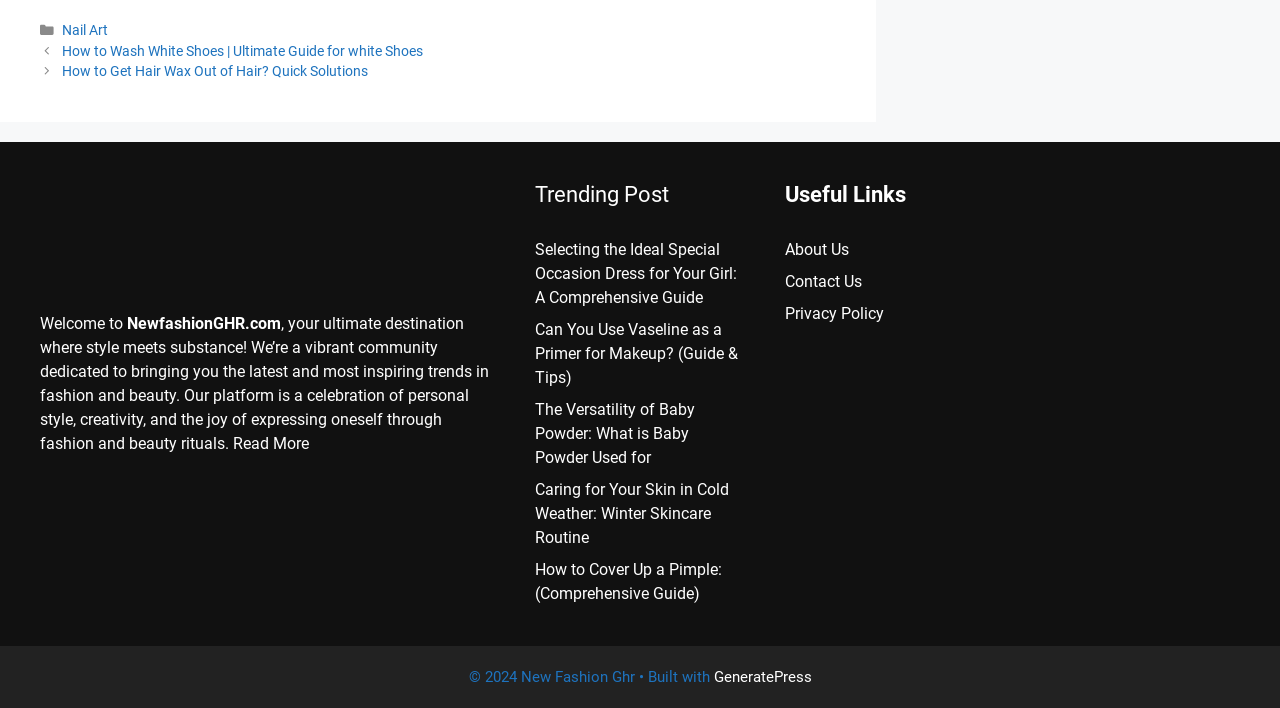Could you find the bounding box coordinates of the clickable area to complete this instruction: "Learn about the latest fashion trends"?

[0.418, 0.339, 0.576, 0.433]